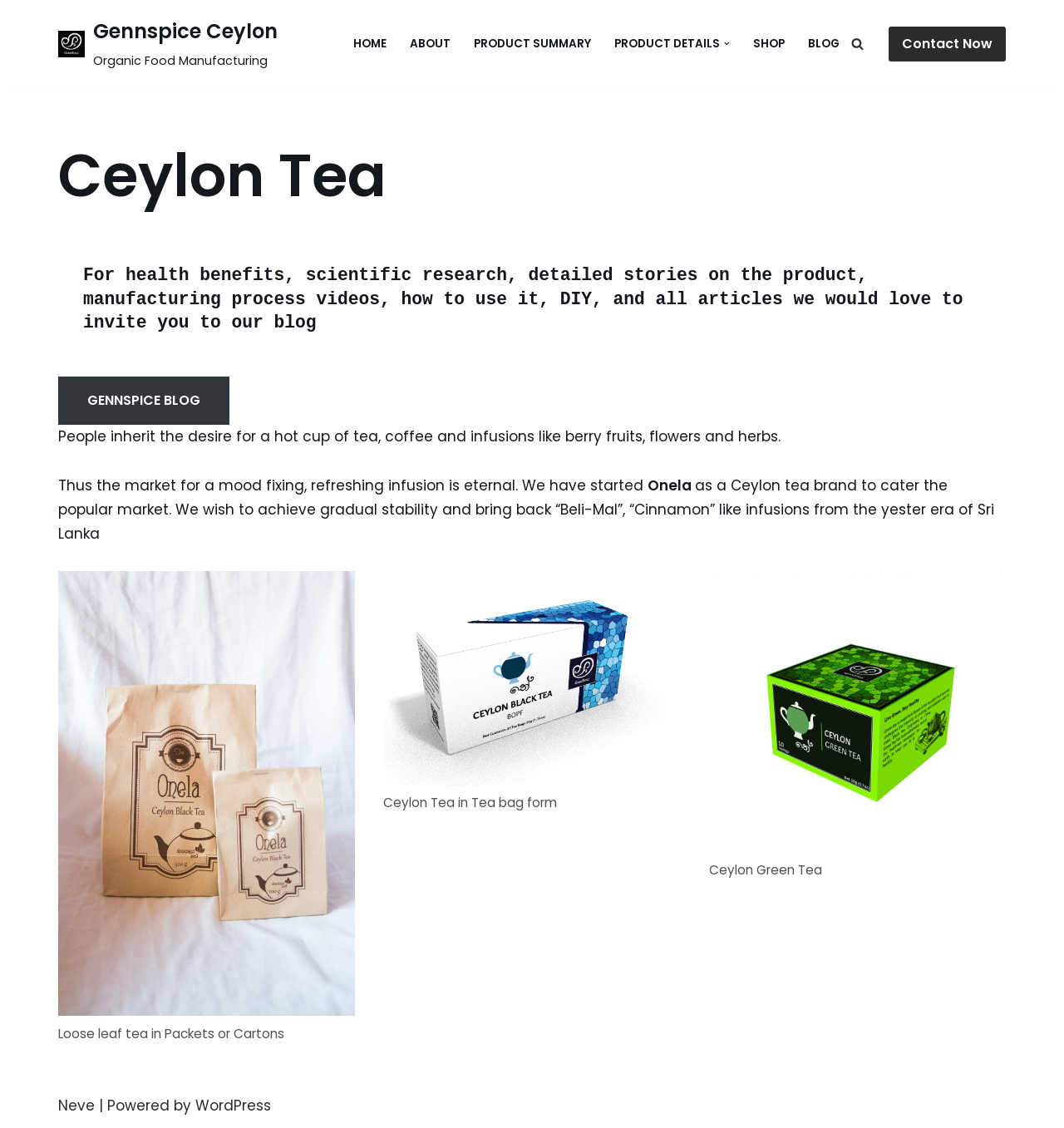Provide the bounding box for the UI element matching this description: "Skip to content".

[0.0, 0.024, 0.023, 0.038]